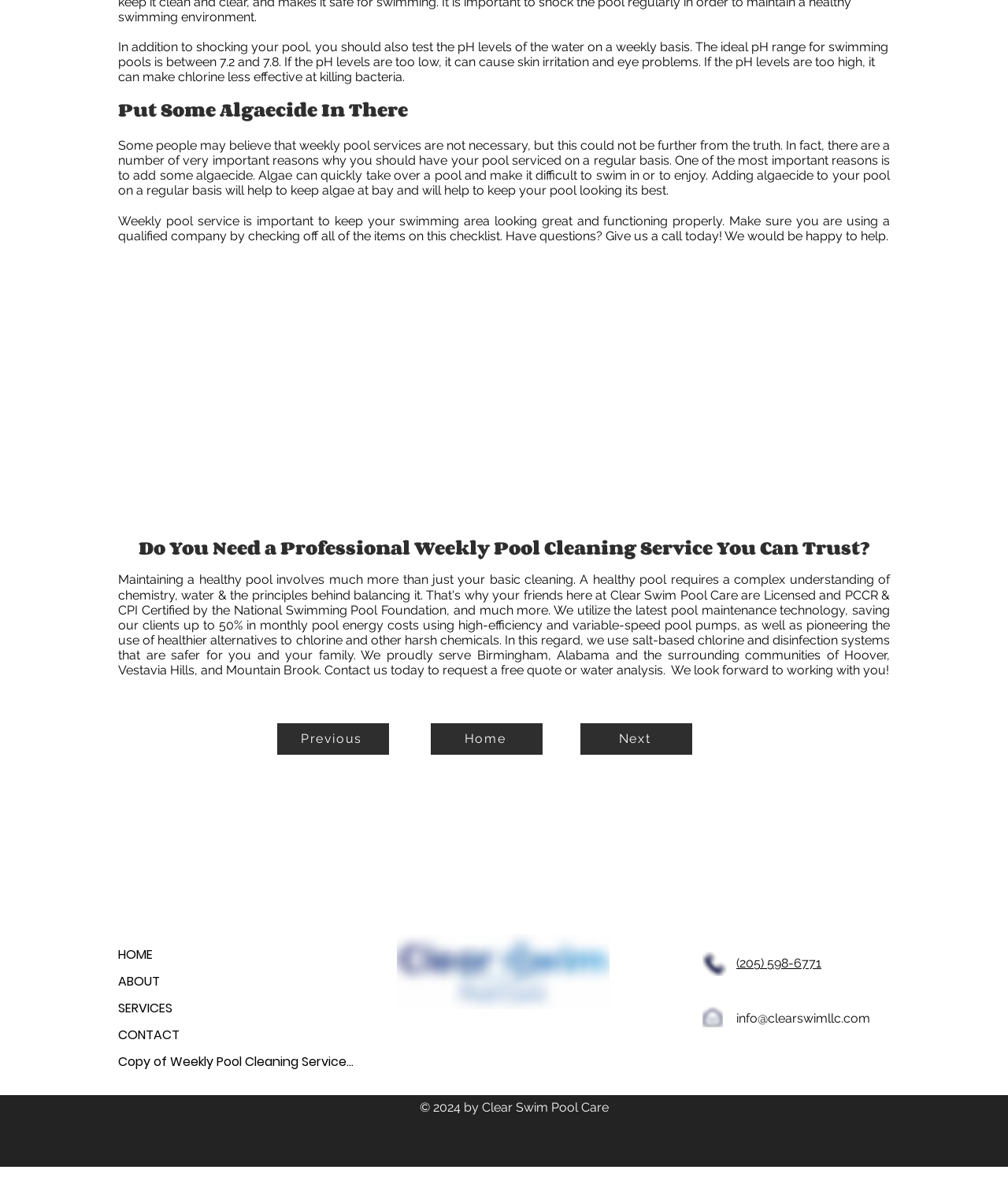Identify the bounding box coordinates of the element to click to follow this instruction: 'Click the 'Next' link'. Ensure the coordinates are four float values between 0 and 1, provided as [left, top, right, bottom].

[0.576, 0.606, 0.687, 0.633]